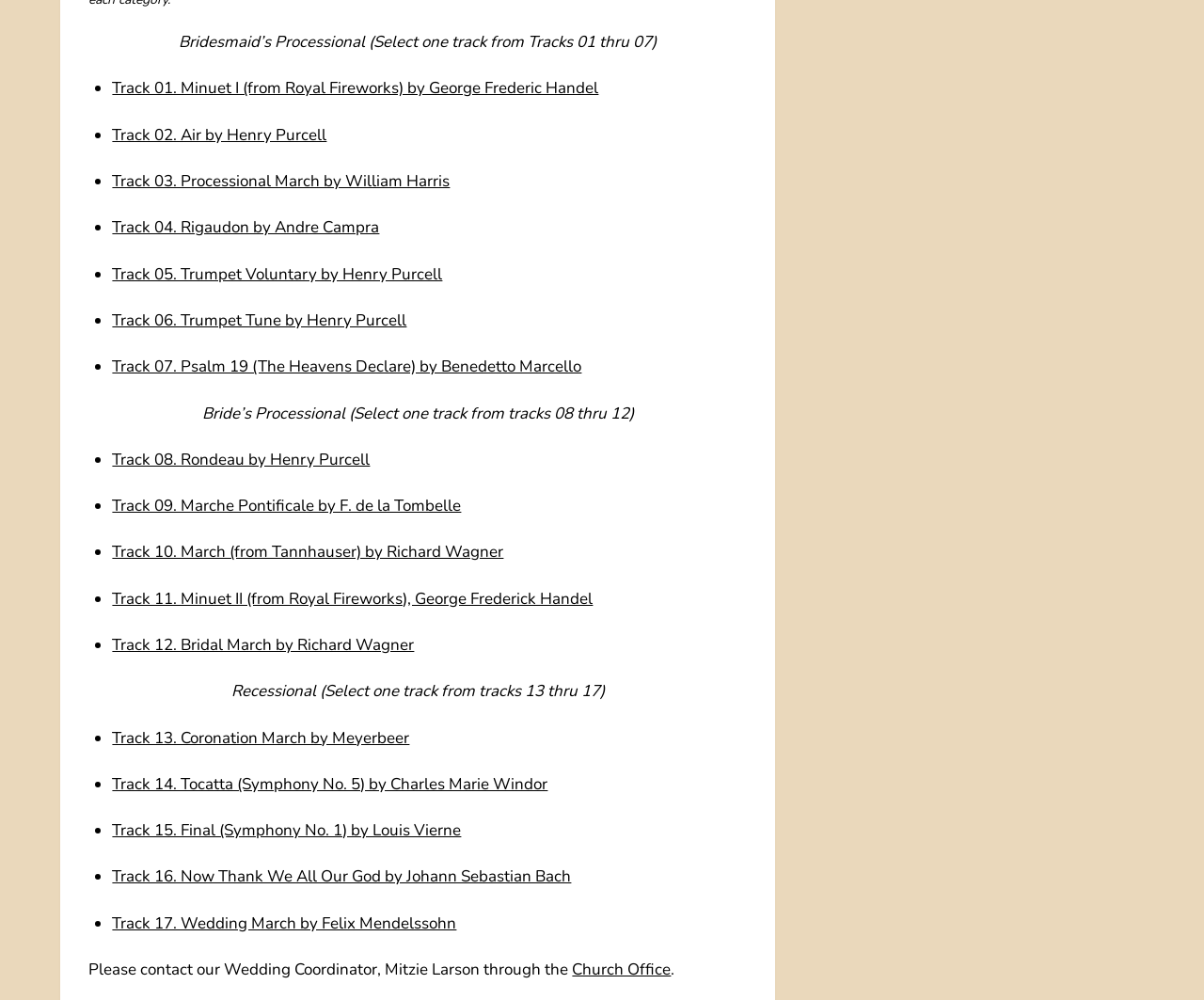Find the bounding box coordinates for the element described here: "Church Office".

[0.475, 0.959, 0.557, 0.98]